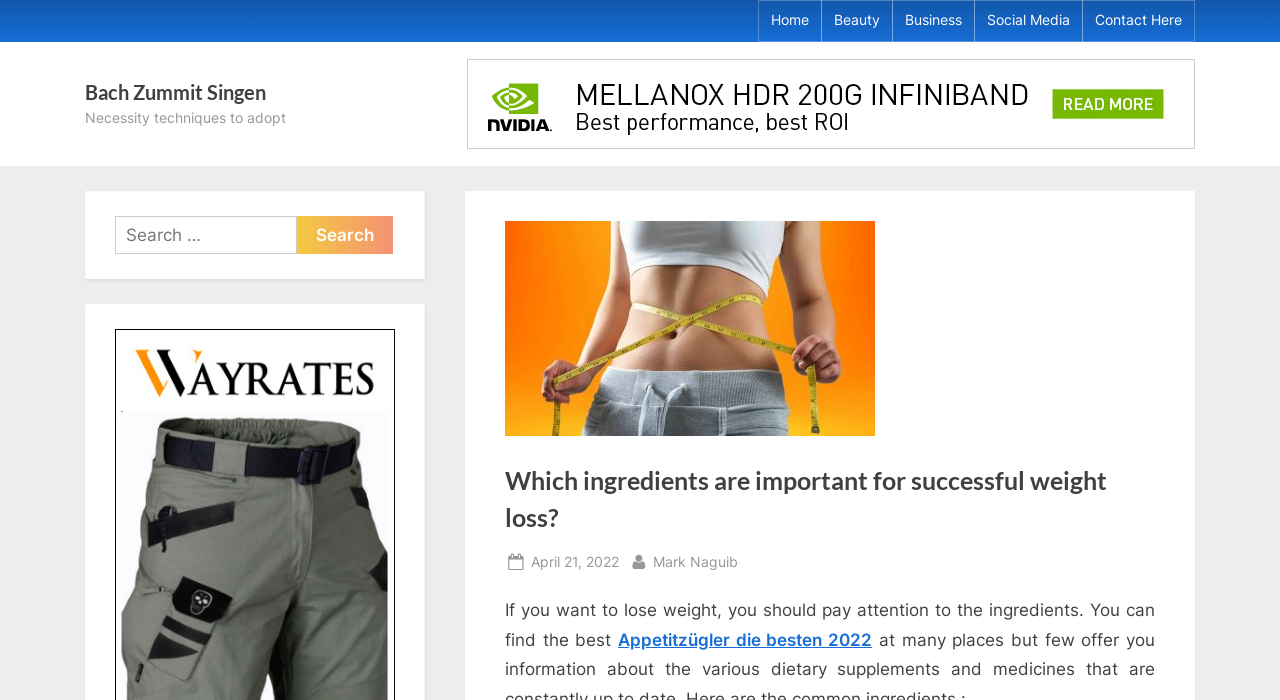Identify the main title of the webpage and generate its text content.

Which ingredients are important for successful weight loss?